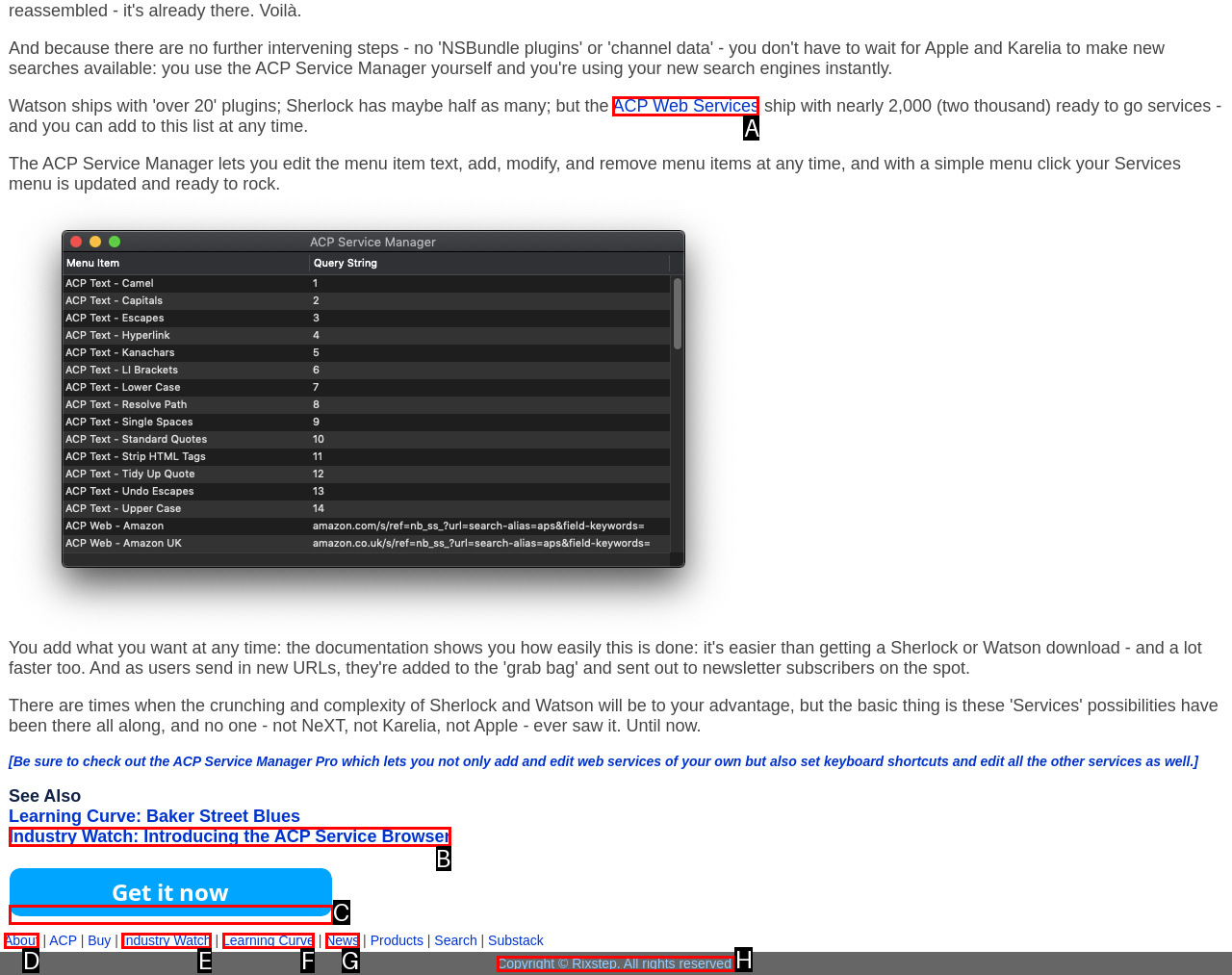Choose the HTML element that best fits the description: ACP Web Services. Answer with the option's letter directly.

A